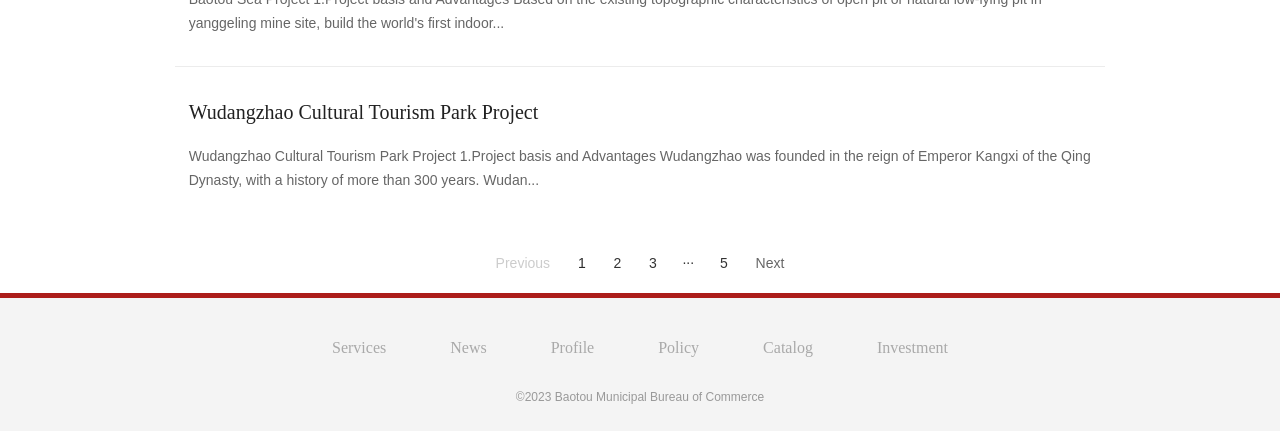Pinpoint the bounding box coordinates of the clickable area necessary to execute the following instruction: "Search for products". The coordinates should be given as four float numbers between 0 and 1, namely [left, top, right, bottom].

None